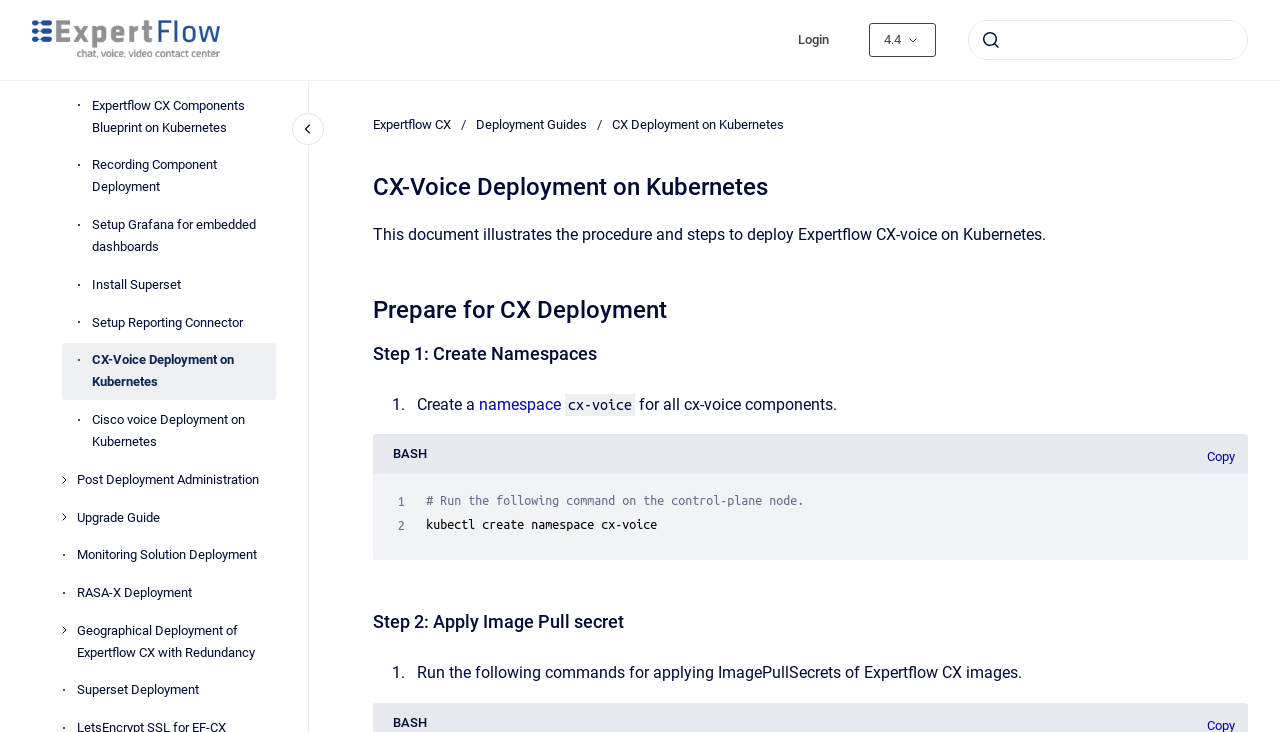What is the purpose of applying ImagePullSecrets?
Based on the visual content, answer with a single word or a brief phrase.

Apply ImagePullSecrets of Expertflow CX images